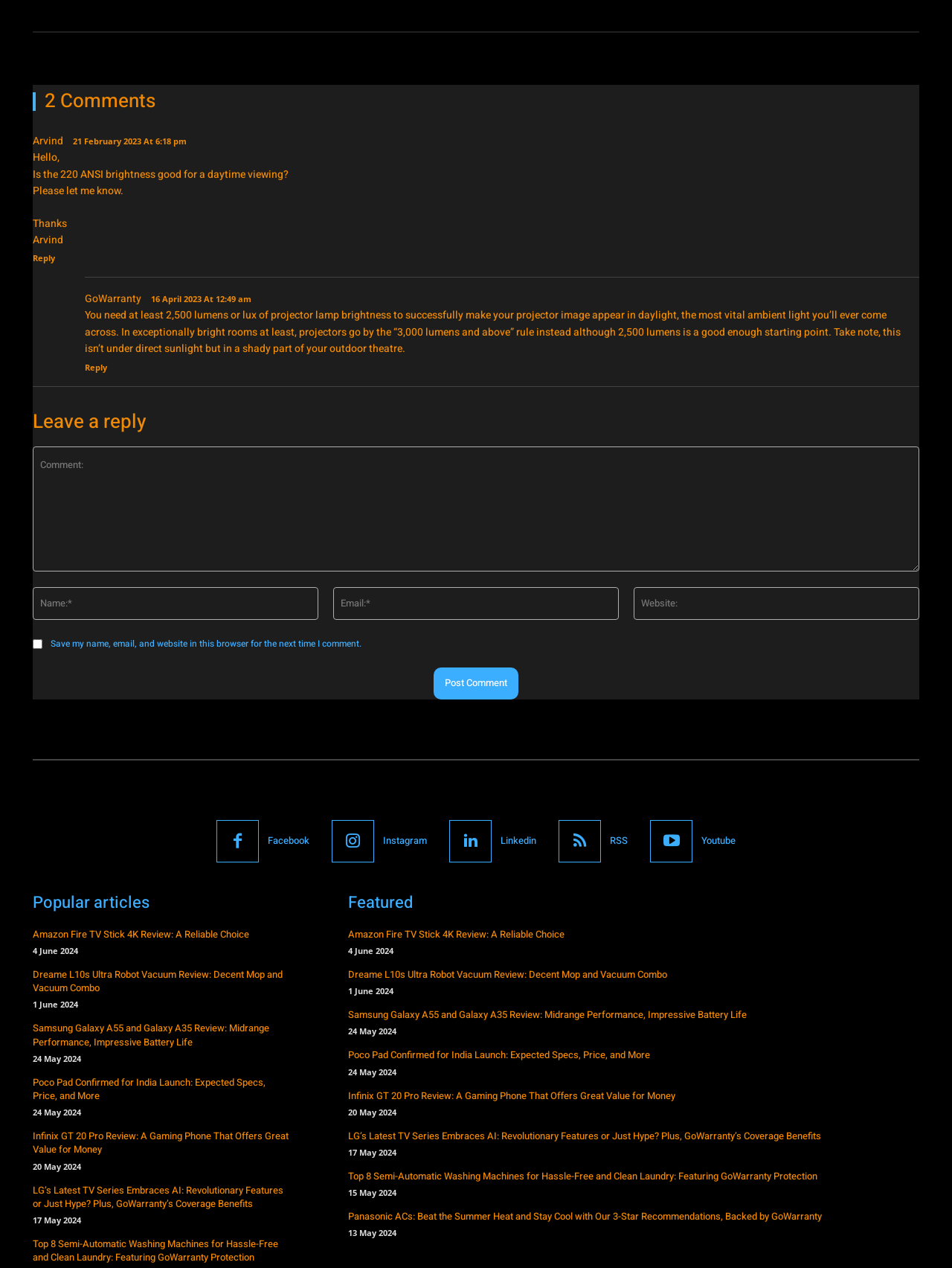Predict the bounding box coordinates of the area that should be clicked to accomplish the following instruction: "Check recent posts". The bounding box coordinates should consist of four float numbers between 0 and 1, i.e., [left, top, right, bottom].

None